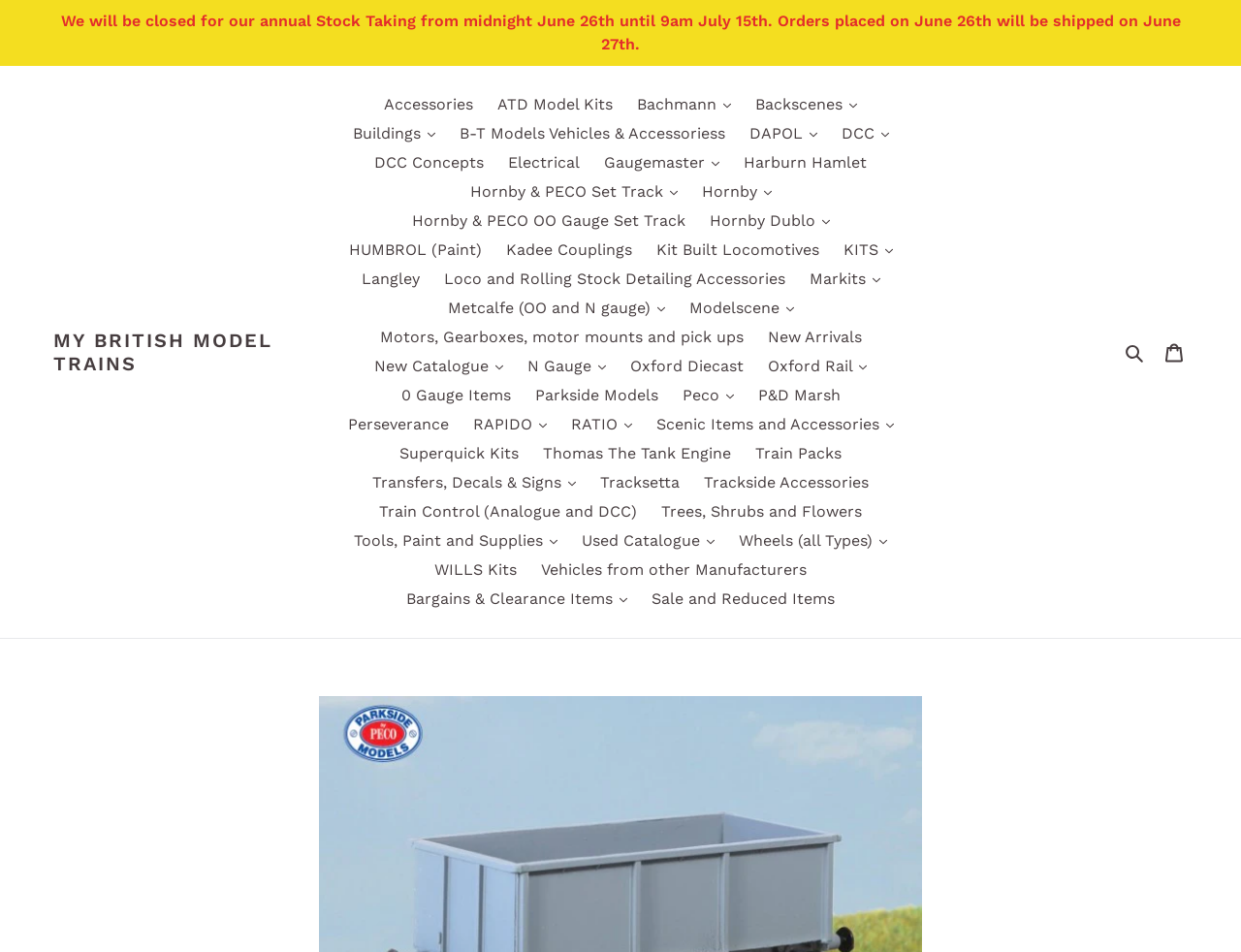Please identify the bounding box coordinates of the clickable region that I should interact with to perform the following instruction: "Explore Accessories". The coordinates should be expressed as four float numbers between 0 and 1, i.e., [left, top, right, bottom].

[0.302, 0.095, 0.389, 0.125]